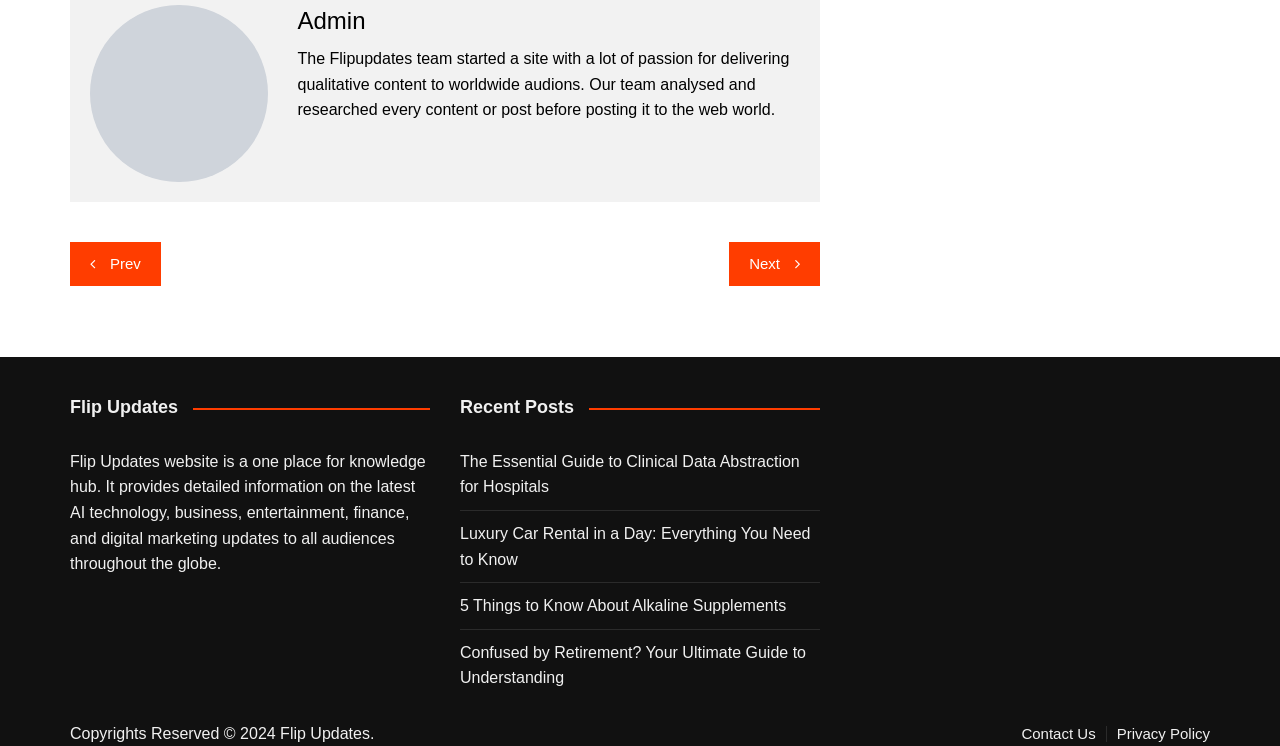Provide your answer in one word or a succinct phrase for the question: 
What is the name of the team behind this website?

Flipupdates team